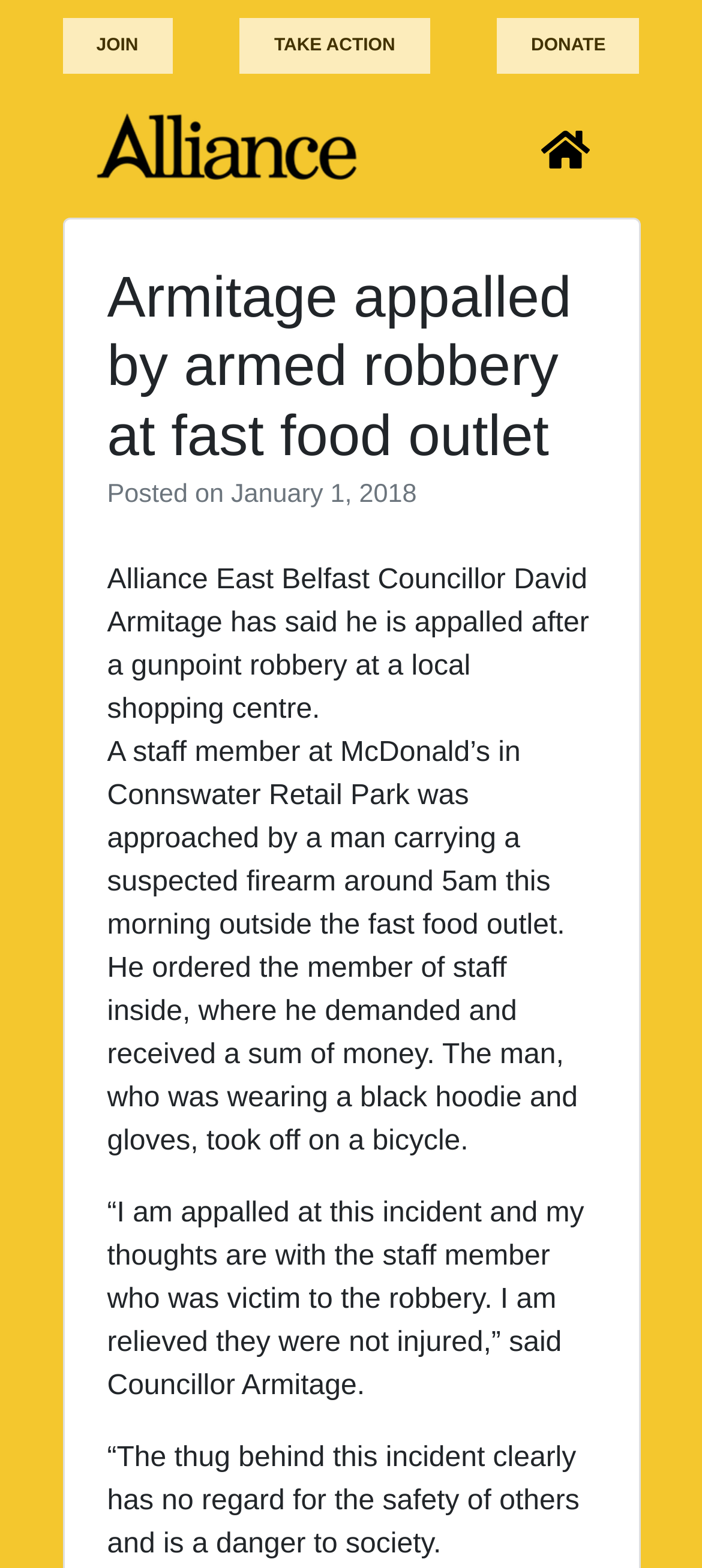Give an extensive and precise description of the webpage.

This webpage appears to be a news article page. At the top, there are three links: "JOIN", "TAKE ACTION", and "DONATE", positioned horizontally next to each other. Below these links, there is a link with no text, accompanied by an image. To the right of this image, there is a button labeled "Toggle navigation".

The main content of the page is a news article. The article's title, "Armitage appalled by armed robbery at fast food outlet", is displayed prominently. Below the title, there is a line of text indicating the date of the article, "Posted on January 1, 2018". The article's content is divided into three paragraphs. The first paragraph describes the incident of a gunpoint robbery at a local shopping centre. The second paragraph provides more details about the robbery, including the description of the perpetrator. The third paragraph quotes Councillor David Armitage's reaction to the incident.

There are no other notable UI elements on the page besides the links, image, button, and the article's content.